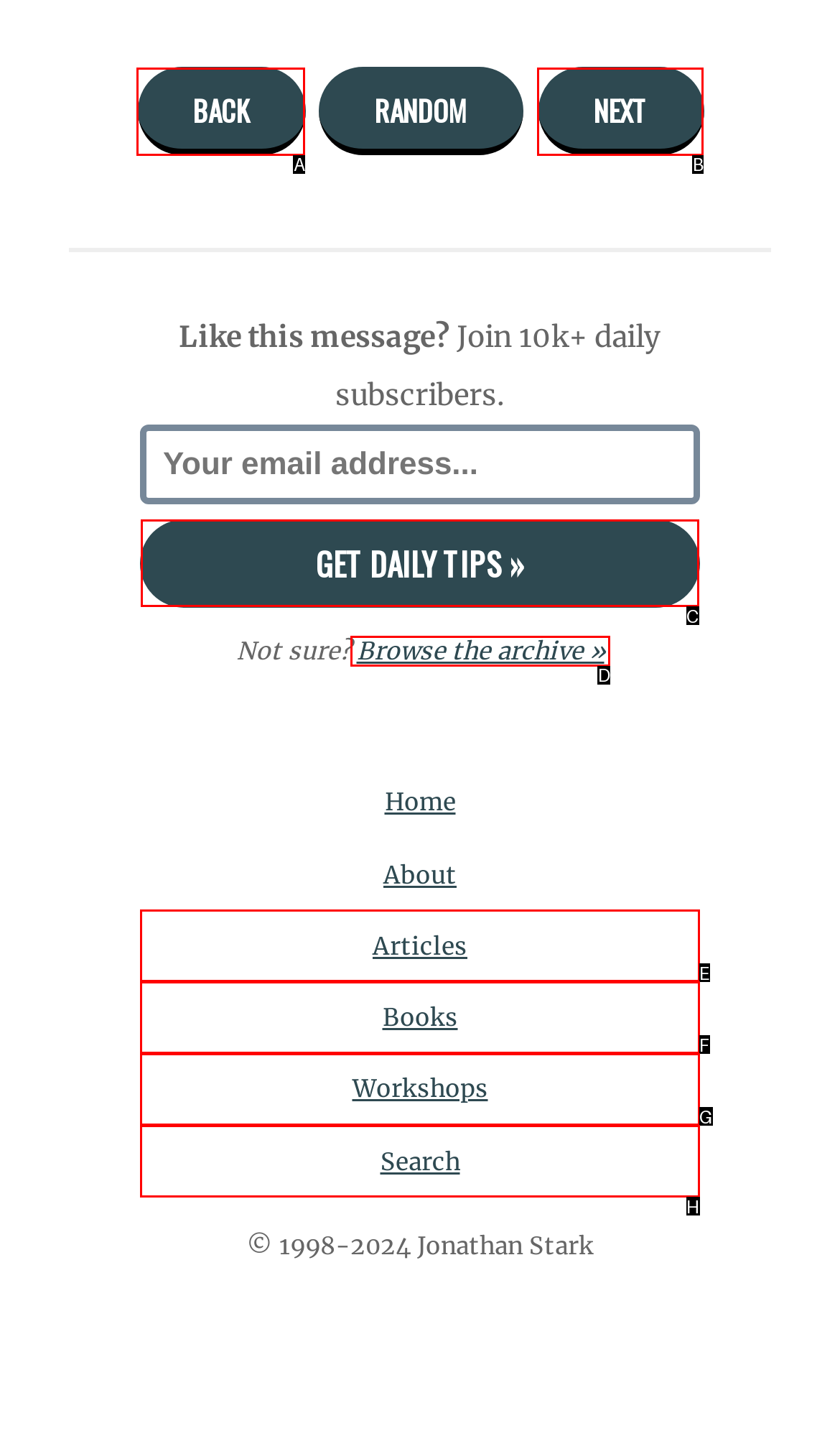Choose the HTML element that should be clicked to accomplish the task: get daily tips. Answer with the letter of the chosen option.

C